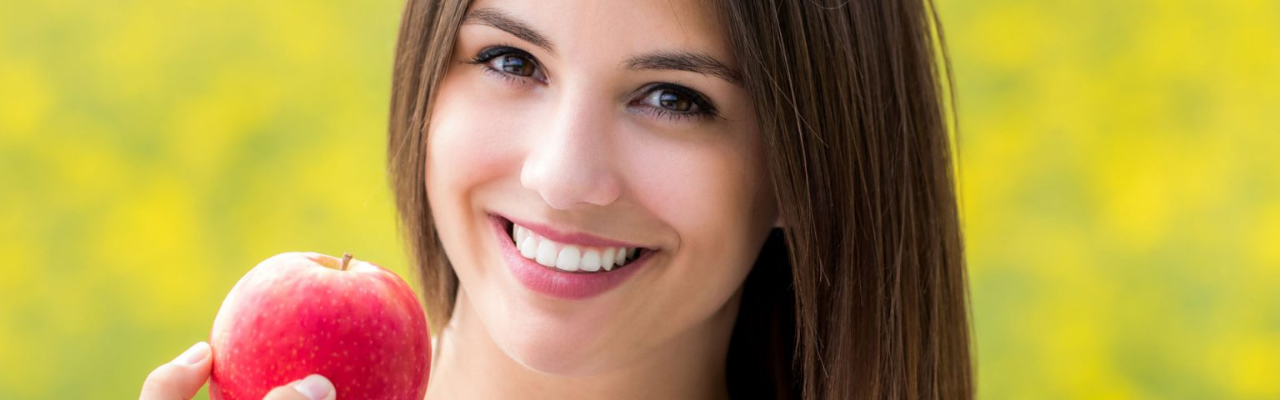Please provide a comprehensive response to the question based on the details in the image: What is the woman's facial expression?

The woman in the image has a radiant smile, showcasing her healthy teeth, which reflects her commitment to dental health and adds to the overall cheerful atmosphere of the scene.